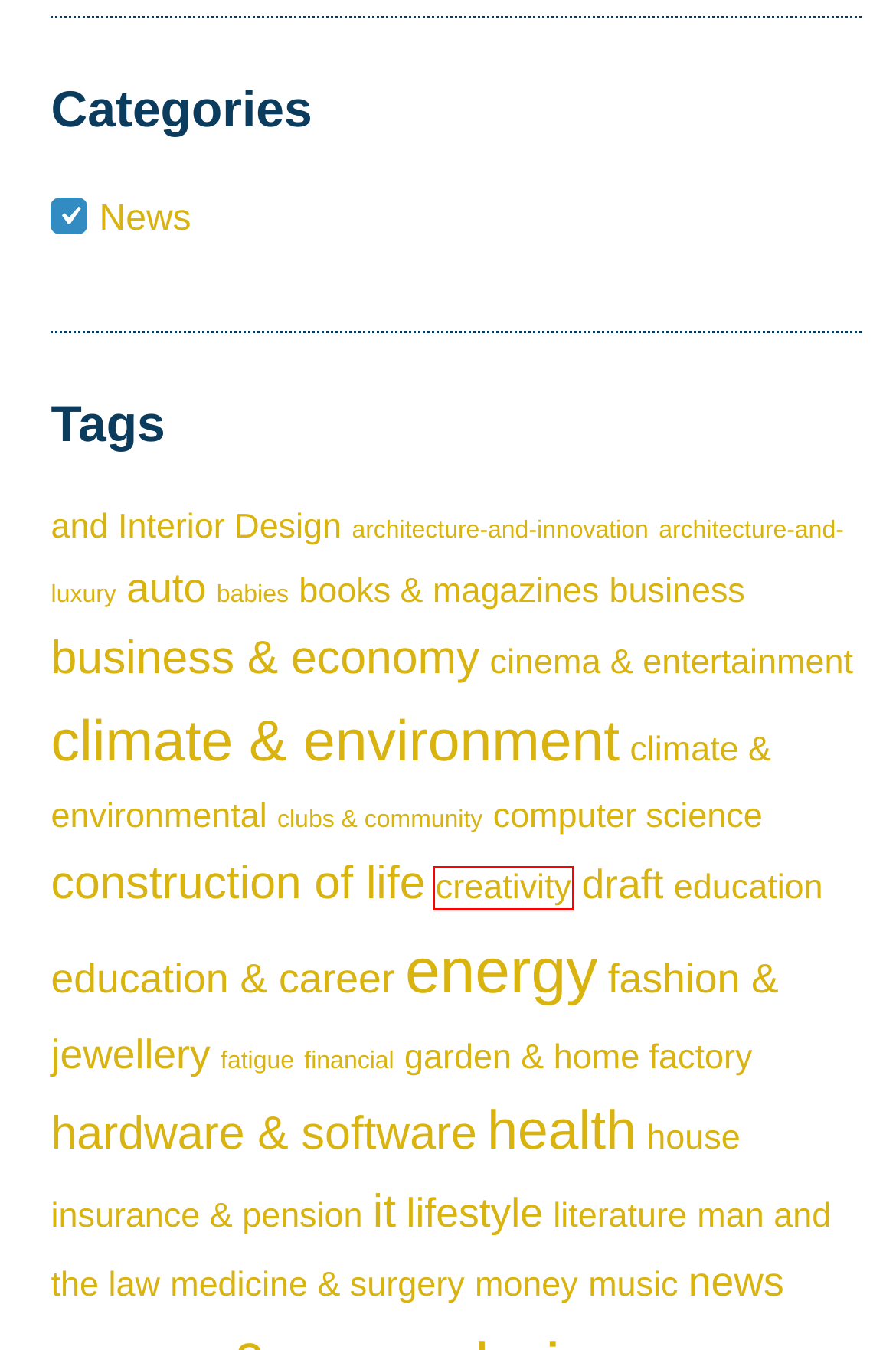Provided is a screenshot of a webpage with a red bounding box around an element. Select the most accurate webpage description for the page that appears after clicking the highlighted element. Here are the candidates:
A. climate & environmental – Dig Frontiers
B. it – Dig Frontiers
C. medicine & surgery – Dig Frontiers
D. climate & environment – Dig Frontiers
E. babies – Dig Frontiers
F. business – Dig Frontiers
G. architecture-and-luxury – Dig Frontiers
H. creativity – Dig Frontiers

H